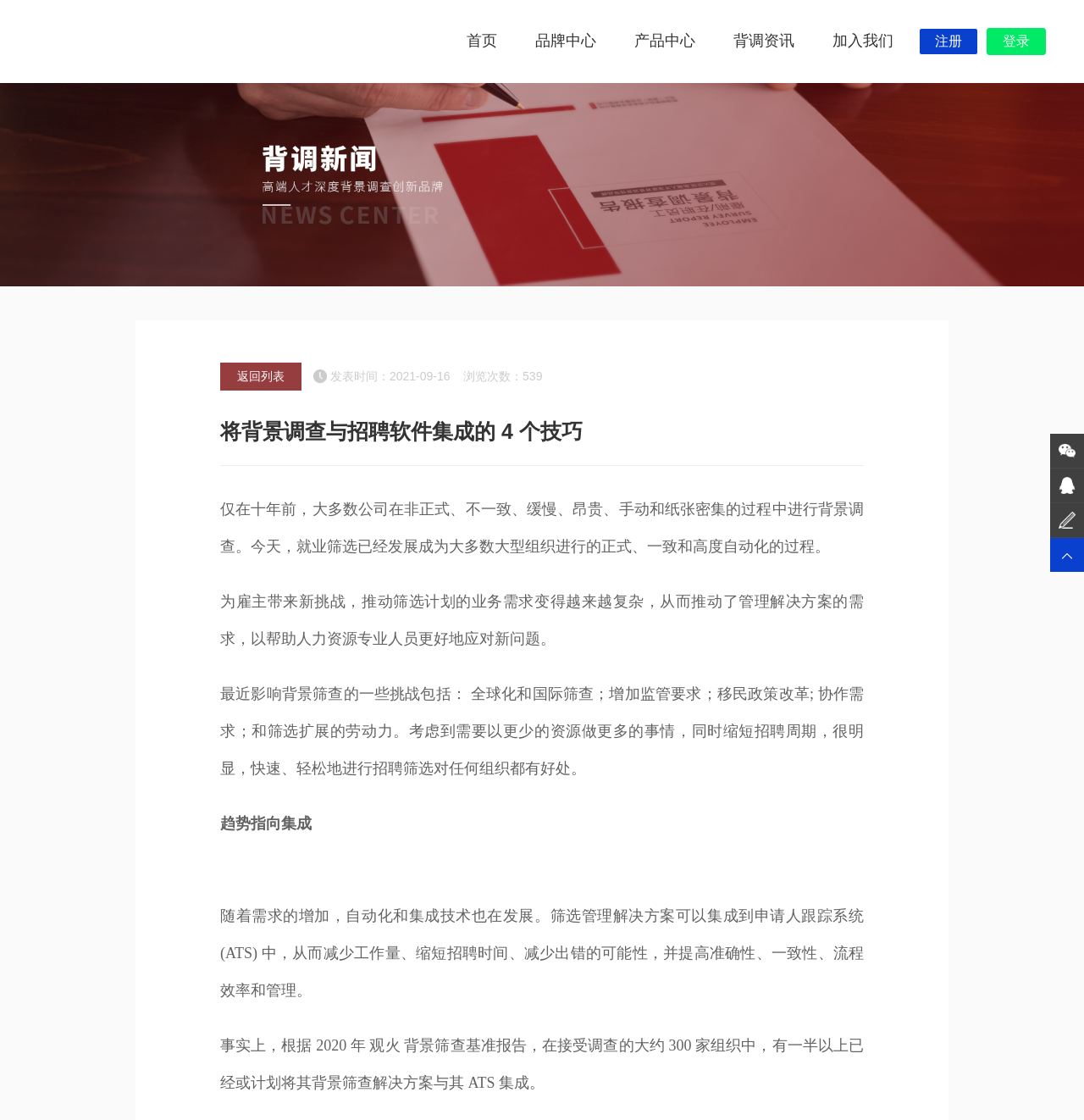Show the bounding box coordinates of the element that should be clicked to complete the task: "register".

[0.844, 0.0, 0.906, 0.074]